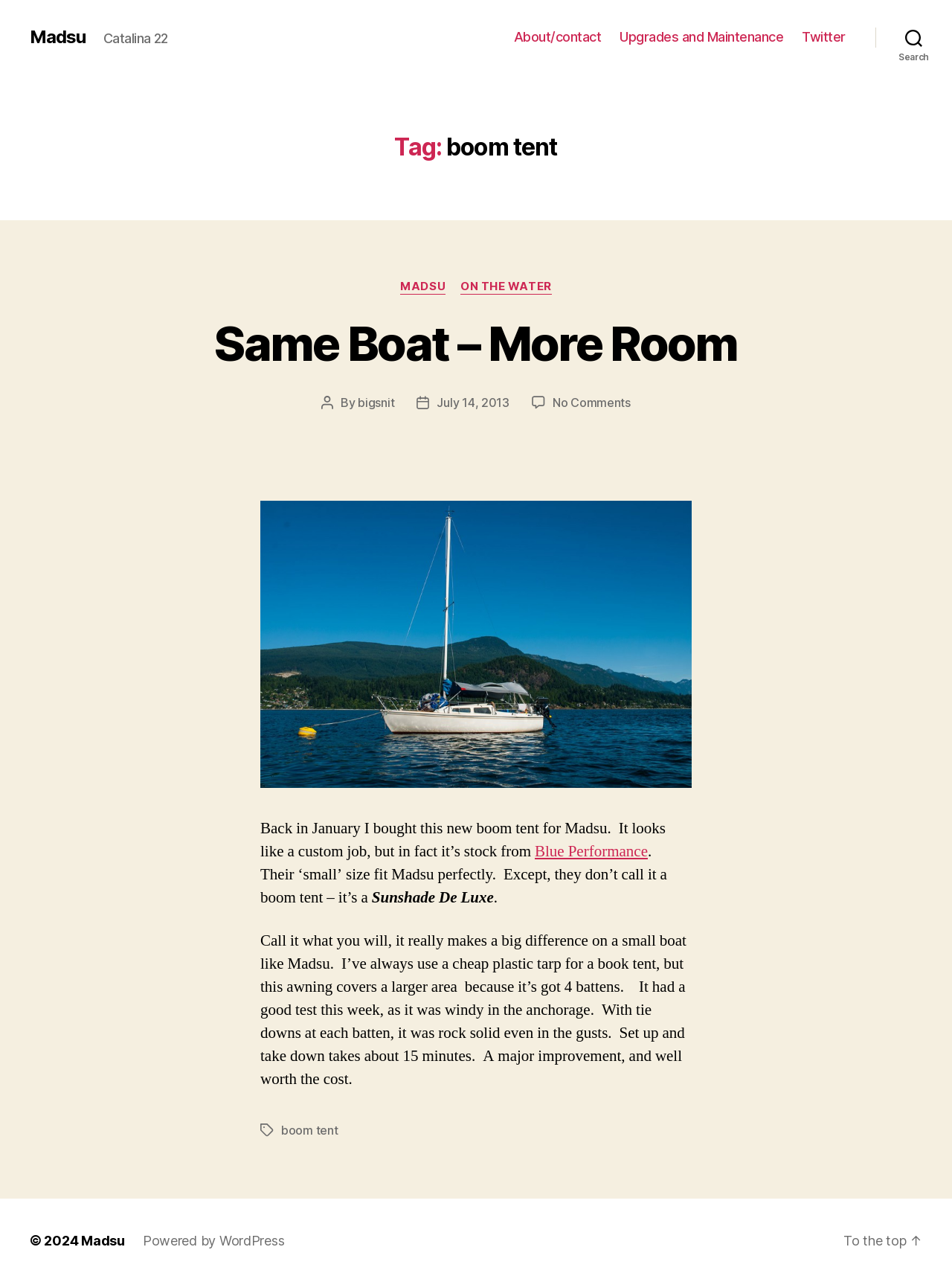Locate the bounding box coordinates of the clickable region to complete the following instruction: "Go to the 'Upgrades and Maintenance' page."

[0.651, 0.023, 0.823, 0.035]